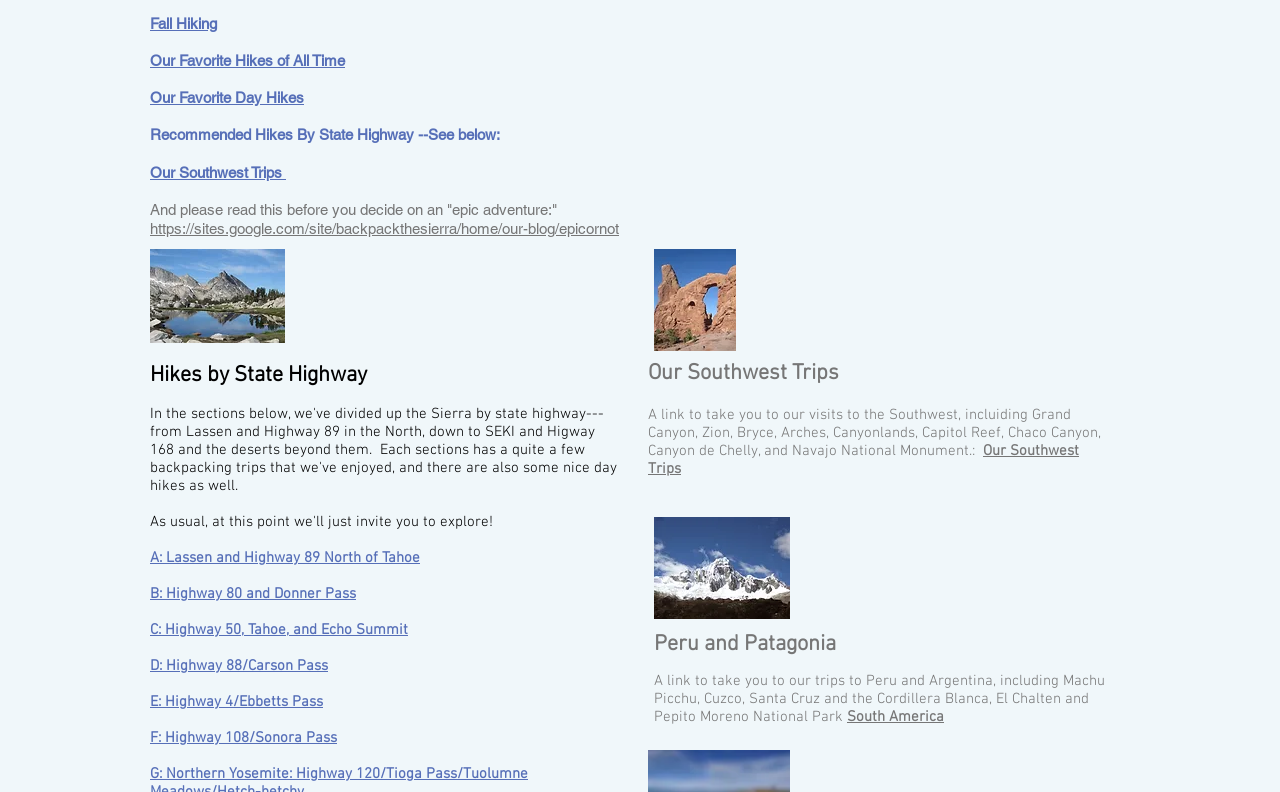Respond with a single word or phrase to the following question: How many hike categories are listed?

6